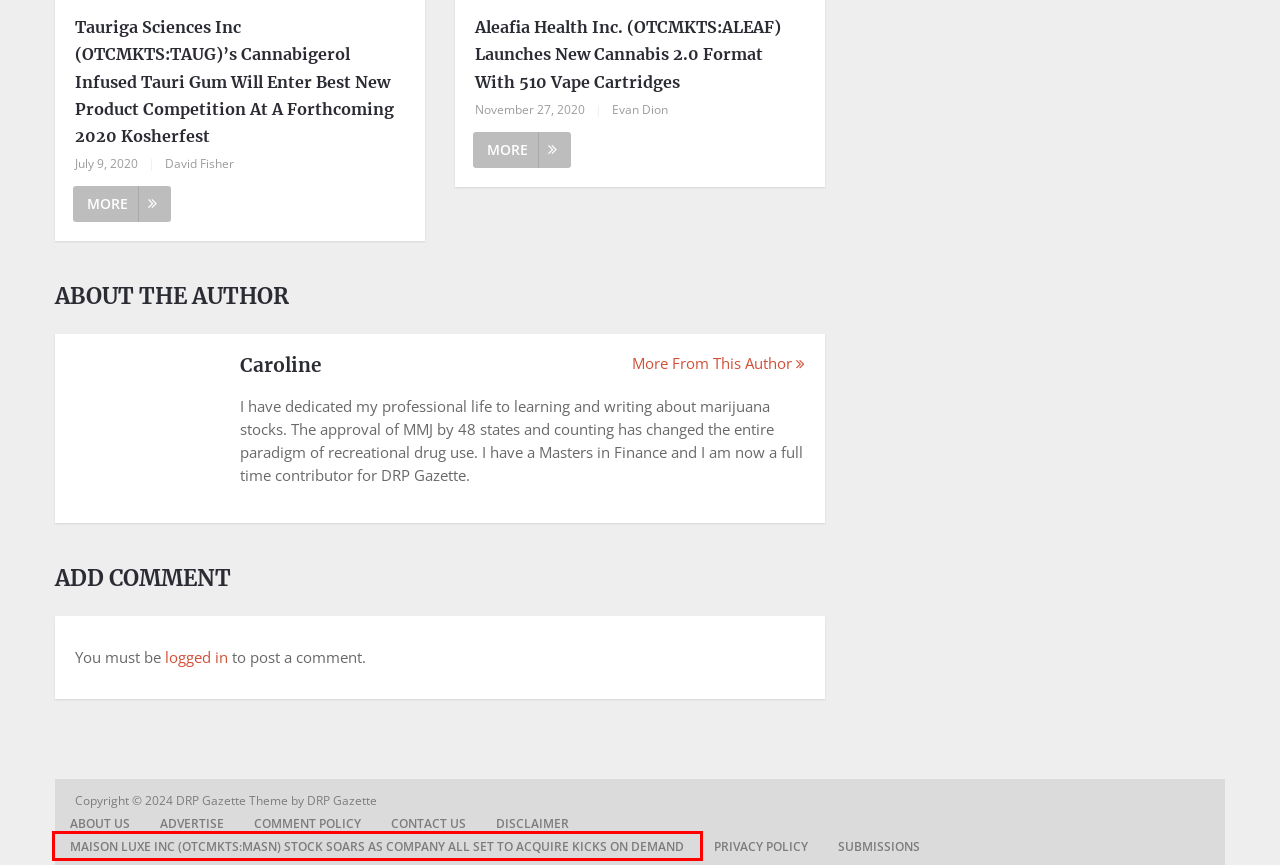You are given a screenshot of a webpage with a red rectangle bounding box around a UI element. Select the webpage description that best matches the new webpage after clicking the element in the bounding box. Here are the candidates:
A. Disclaimer - DRP Gazette
B. Evan Dion, Author at DRP Gazette
C. Rubicon Organics Expands 2.0 Offering with PAX LABS®
D. Comment Policy - DRP Gazette
E. Submissions - DRP Gazette
F. Log In ‹ DRP Gazette — WordPress
G. Marijuana Archives - DRP Gazette
H. Maison Luxe Inc (OTCMKTS:MASN) Stock Soars As Company All Set To Acquire Kicks On Demand

H